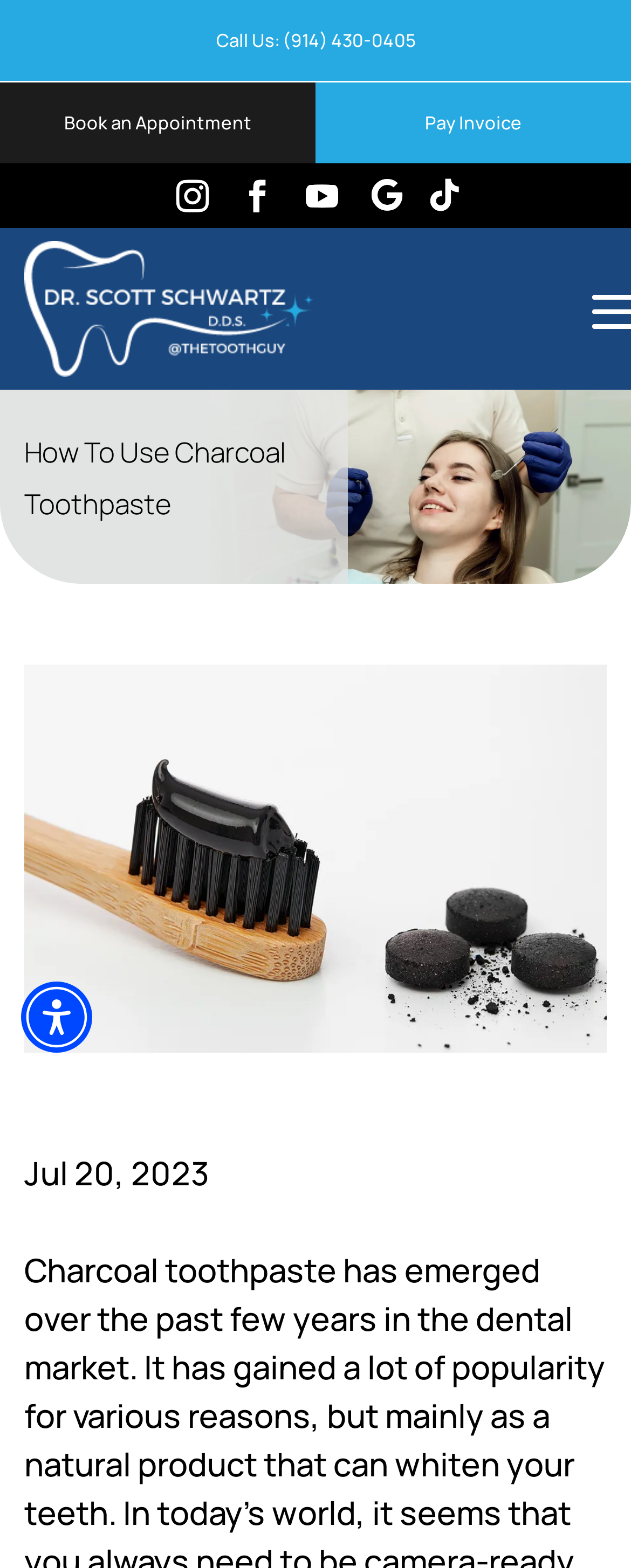Find the bounding box coordinates of the element's region that should be clicked in order to follow the given instruction: "Pay an invoice". The coordinates should consist of four float numbers between 0 and 1, i.e., [left, top, right, bottom].

[0.5, 0.053, 1.0, 0.104]